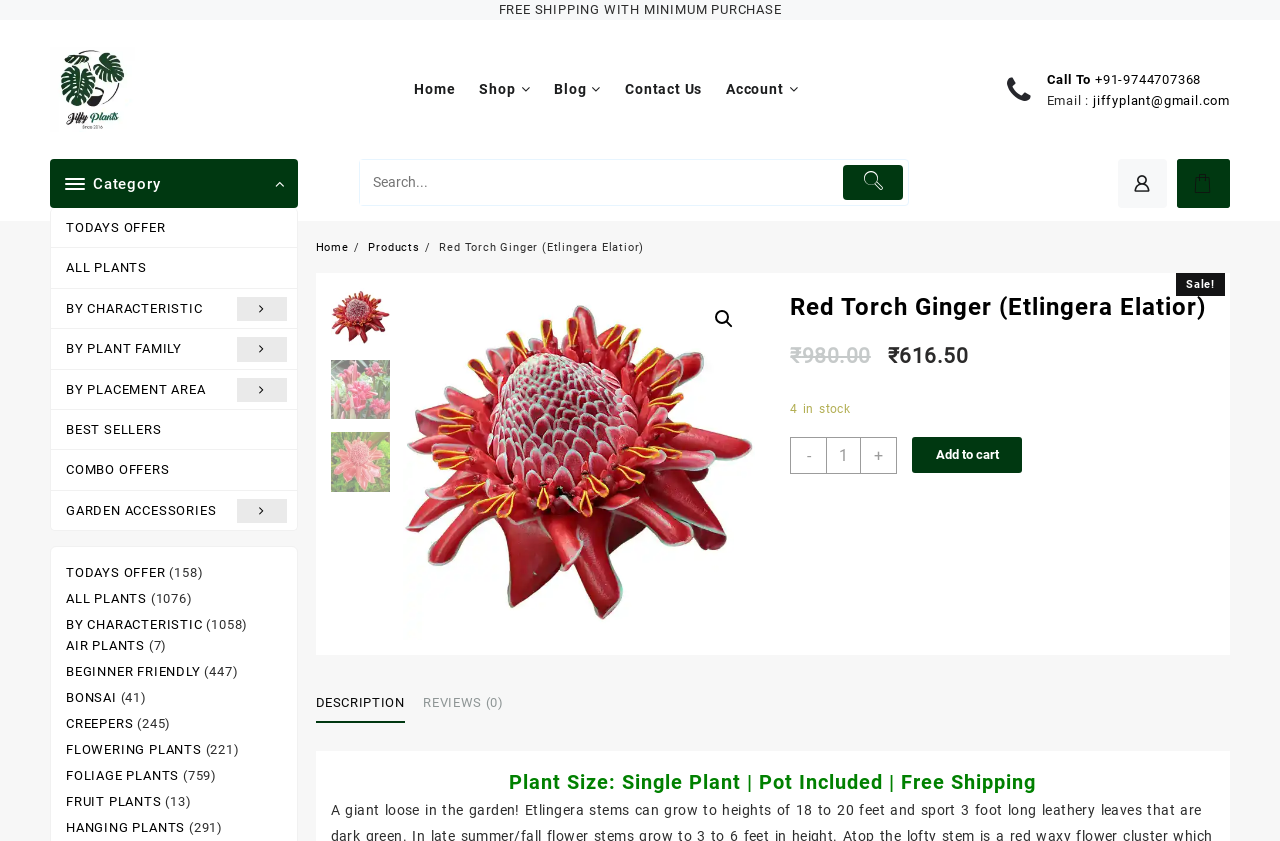Describe the entire webpage, focusing on both content and design.

This webpage is about a specific plant, the Red Torch Ginger (Etlingera Elatior), on an online plant store called Jiffy Plants. At the top of the page, there is a navigation bar with links to the home page, shop, blog, contact us, and account. Below the navigation bar, there is a section with the store's logo, a call-to-action button, and contact information.

On the left side of the page, there is a category menu with links to different types of plants, such as today's offer, all plants, plants by characteristic, and more. Each category has a corresponding number of products listed.

In the main content area, there is a large image of the Red Torch Ginger plant, followed by a heading with the plant's name and a sale notification. Below the heading, there is a section with the original and current prices of the plant, as well as the quantity in stock. There are also buttons to decrease or increase the quantity and add the plant to the cart.

Below the pricing section, there is a tab list with two tabs: description and reviews. The description tab is selected by default and displays a detailed description of the plant. The reviews tab has no reviews listed.

On the right side of the page, there is a section with links to related products, such as today's offer, all plants, and plants by characteristic. Each link has a corresponding number of products listed.

At the bottom of the page, there is a section with links to different plant categories, such as air plants, beginner-friendly plants, bonsai, and more. Each category has a corresponding number of products listed.